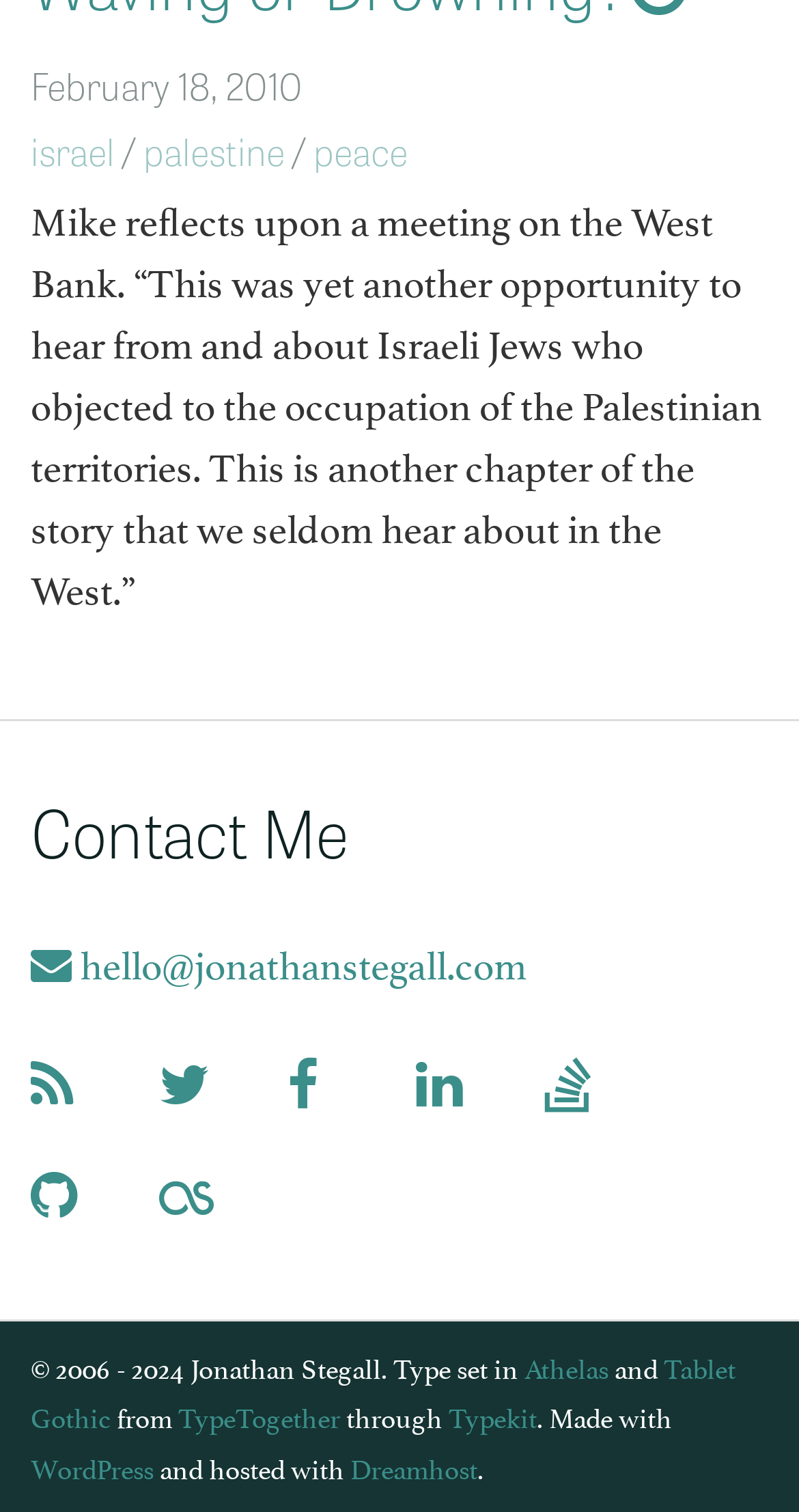Provide the bounding box coordinates of the HTML element this sentence describes: "Typekit". The bounding box coordinates consist of four float numbers between 0 and 1, i.e., [left, top, right, bottom].

[0.562, 0.923, 0.672, 0.951]